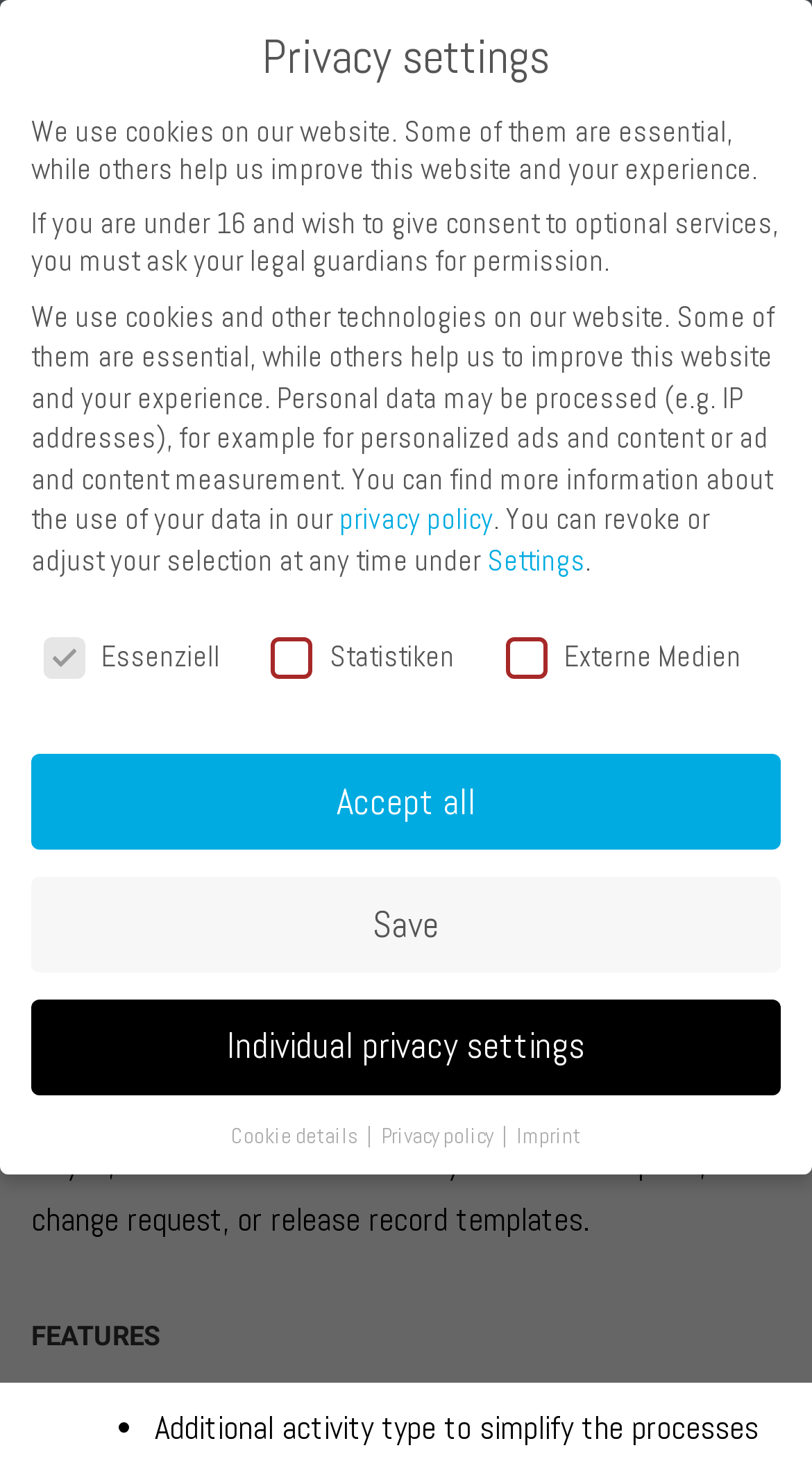Determine the bounding box coordinates of the section I need to click to execute the following instruction: "Reply to the post". Provide the coordinates as four float numbers between 0 and 1, i.e., [left, top, right, bottom].

None